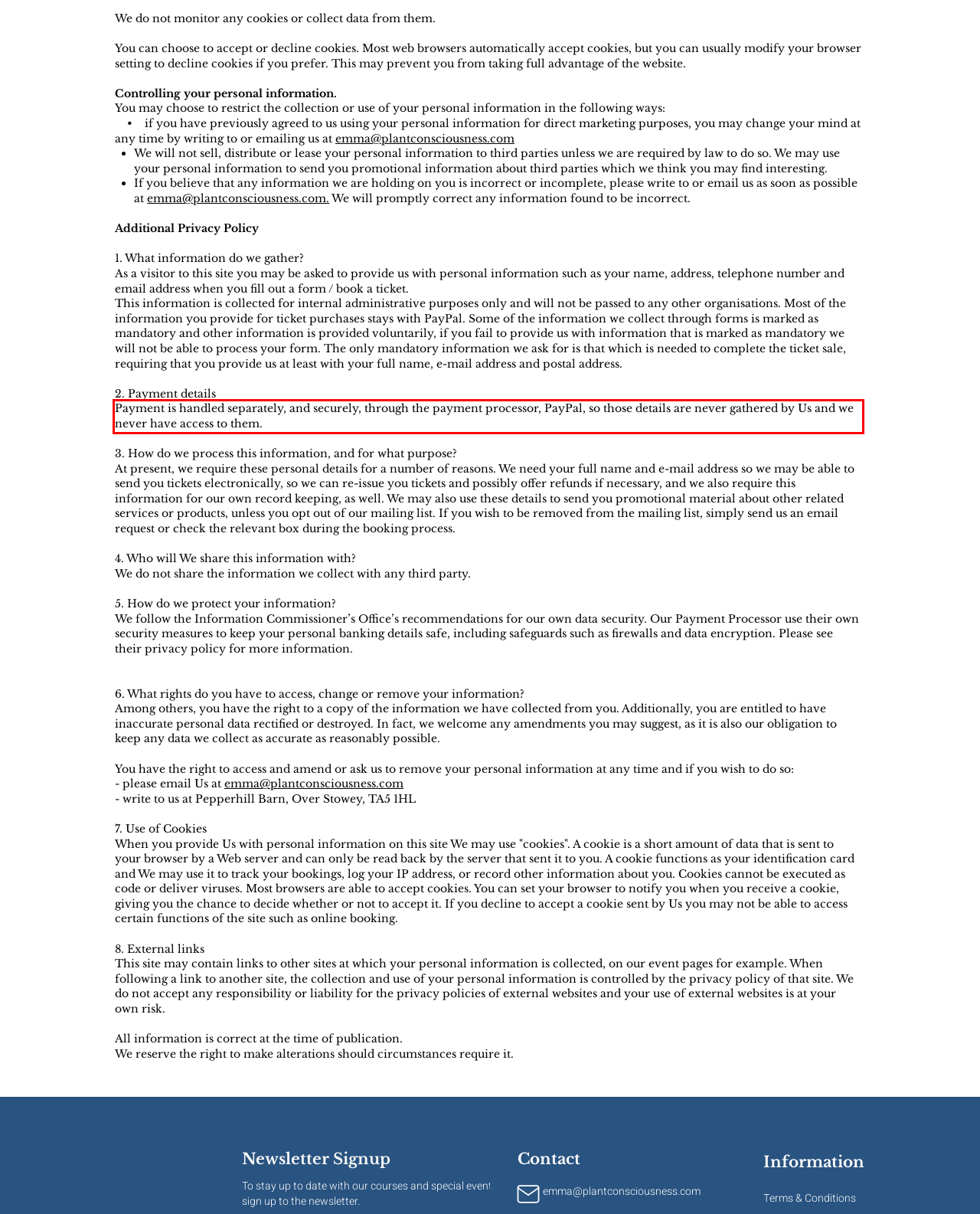Examine the screenshot of the webpage, locate the red bounding box, and perform OCR to extract the text contained within it.

Payment is handled separately, and securely, through the payment processor, PayPal, so those details are never gathered by Us and we never have access to them.